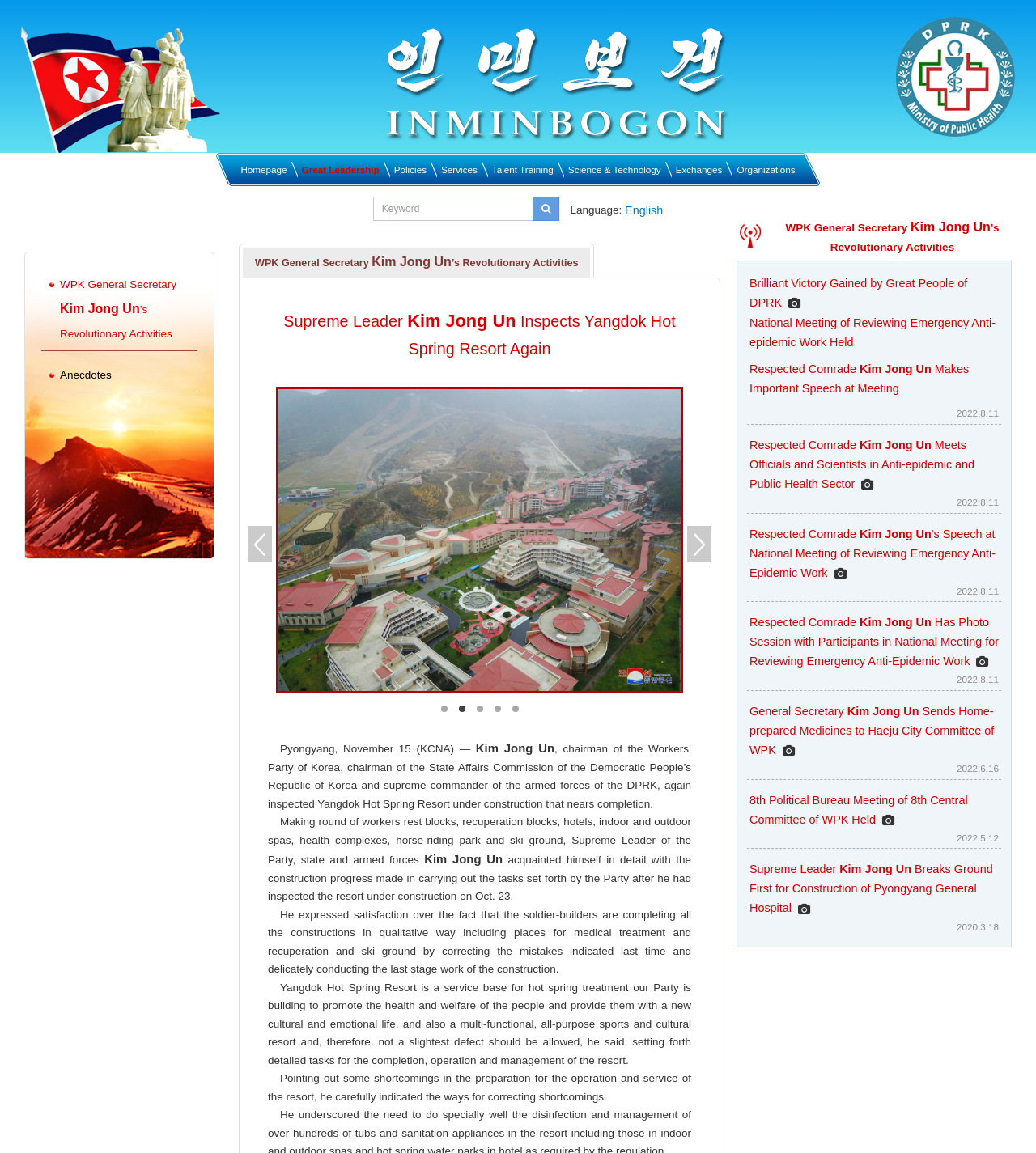Please pinpoint the bounding box coordinates for the region I should click to adhere to this instruction: "Click the link to WPK General Secretary Kim Jong Un’s Revolutionary Activities".

[0.04, 0.233, 0.191, 0.305]